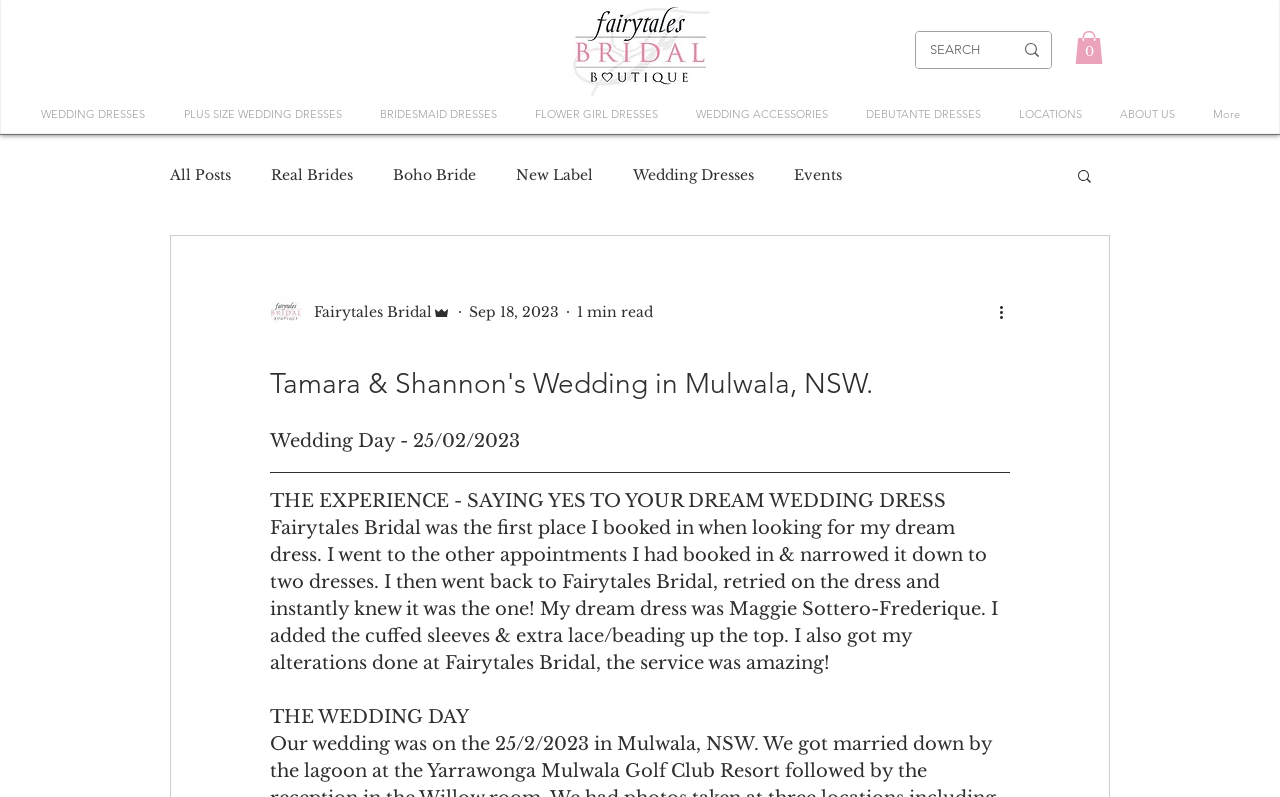What is the name of the wedding dress designer?
Look at the image and respond with a single word or a short phrase.

Maggie Sottero